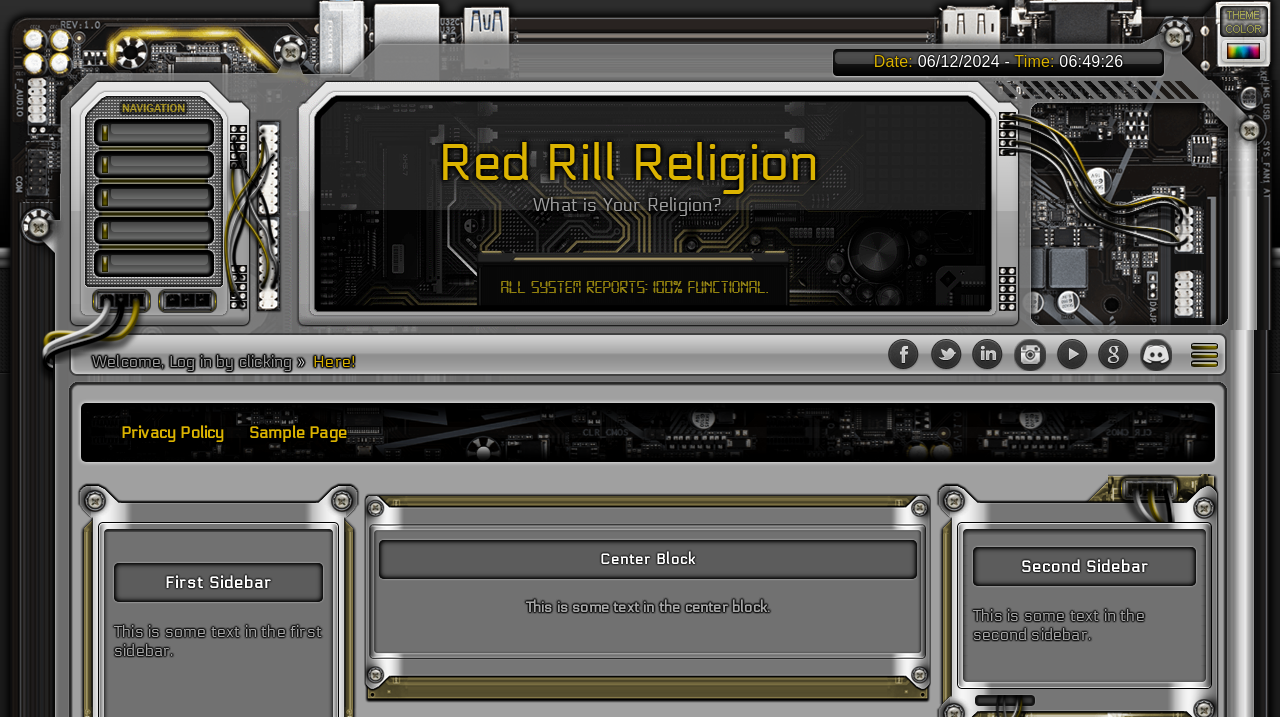What is the content of the center block?
Using the image as a reference, answer the question with a short word or phrase.

Some text